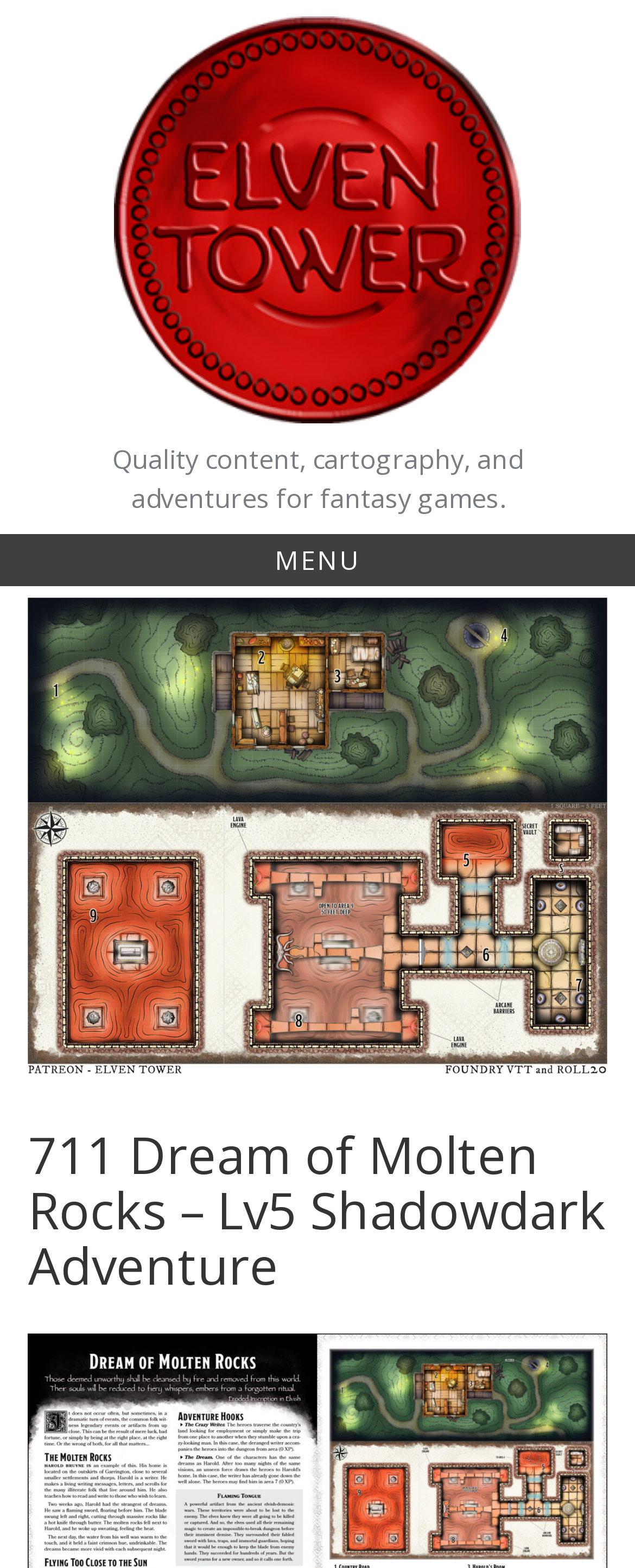Offer an extensive depiction of the webpage and its key elements.

The webpage is about TTRPG adventures, specifically featuring the "711 Dream of Molten Rocks - Lv5 Shadowdark Adventure". At the top-left corner, there is a link to "Elven Tower Adventures" accompanied by an image with the same name. Below this link, there is a static text describing the content of the webpage, stating that it provides "Quality content, cartography, and adventures for fantasy games".

On the top-right corner, there is a button labeled "MENU". When expanded, it reveals an image of the "711 Dream of Molten Rocks – Lv5 Shadowdark Adventure" taking up most of the width, with a heading of the same name positioned at the bottom of the image. The heading is a prominent element, likely serving as the title of the adventure.